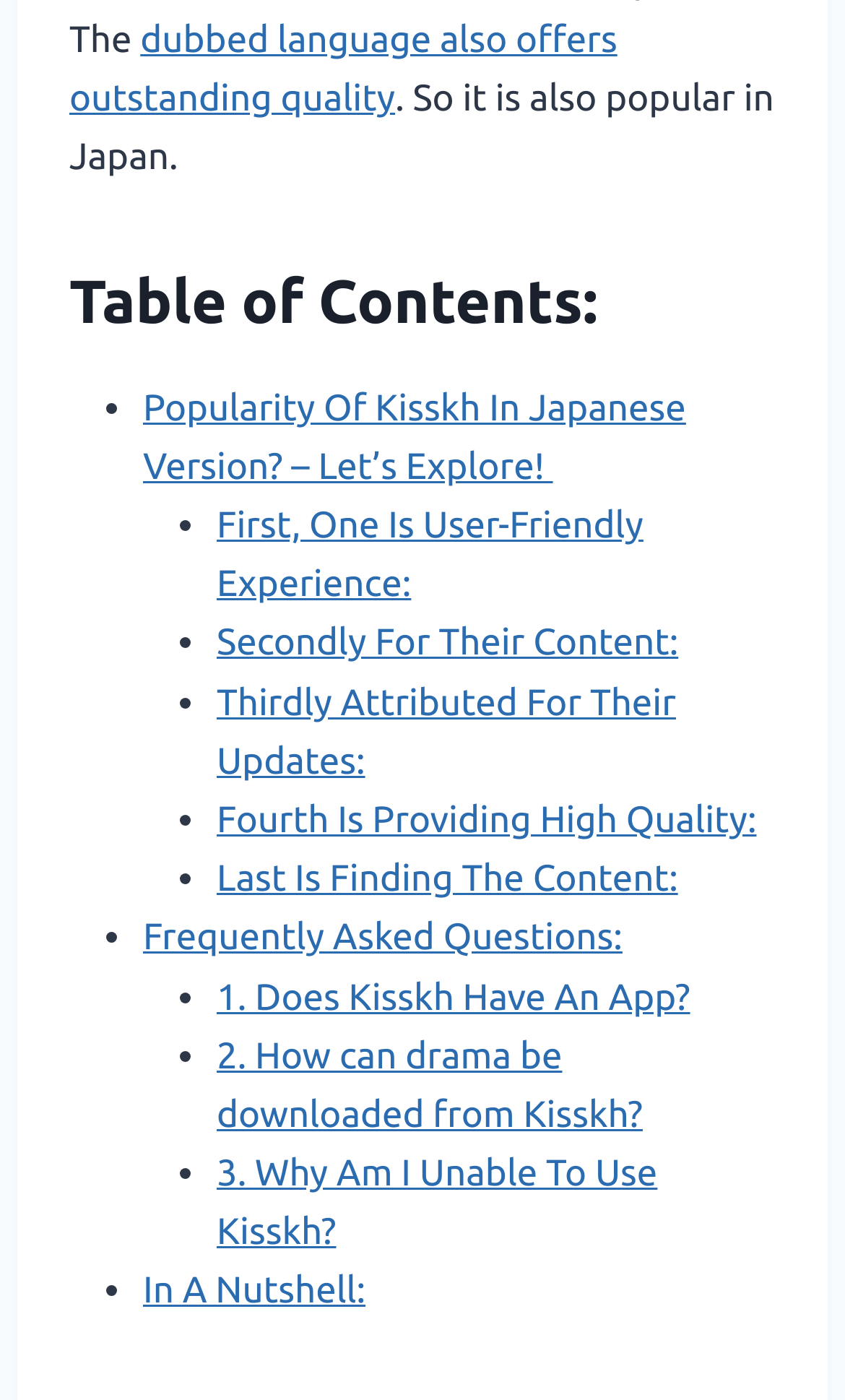Find the bounding box coordinates for the area that should be clicked to accomplish the instruction: "Read 'In A Nutshell:'".

[0.169, 0.908, 0.433, 0.937]